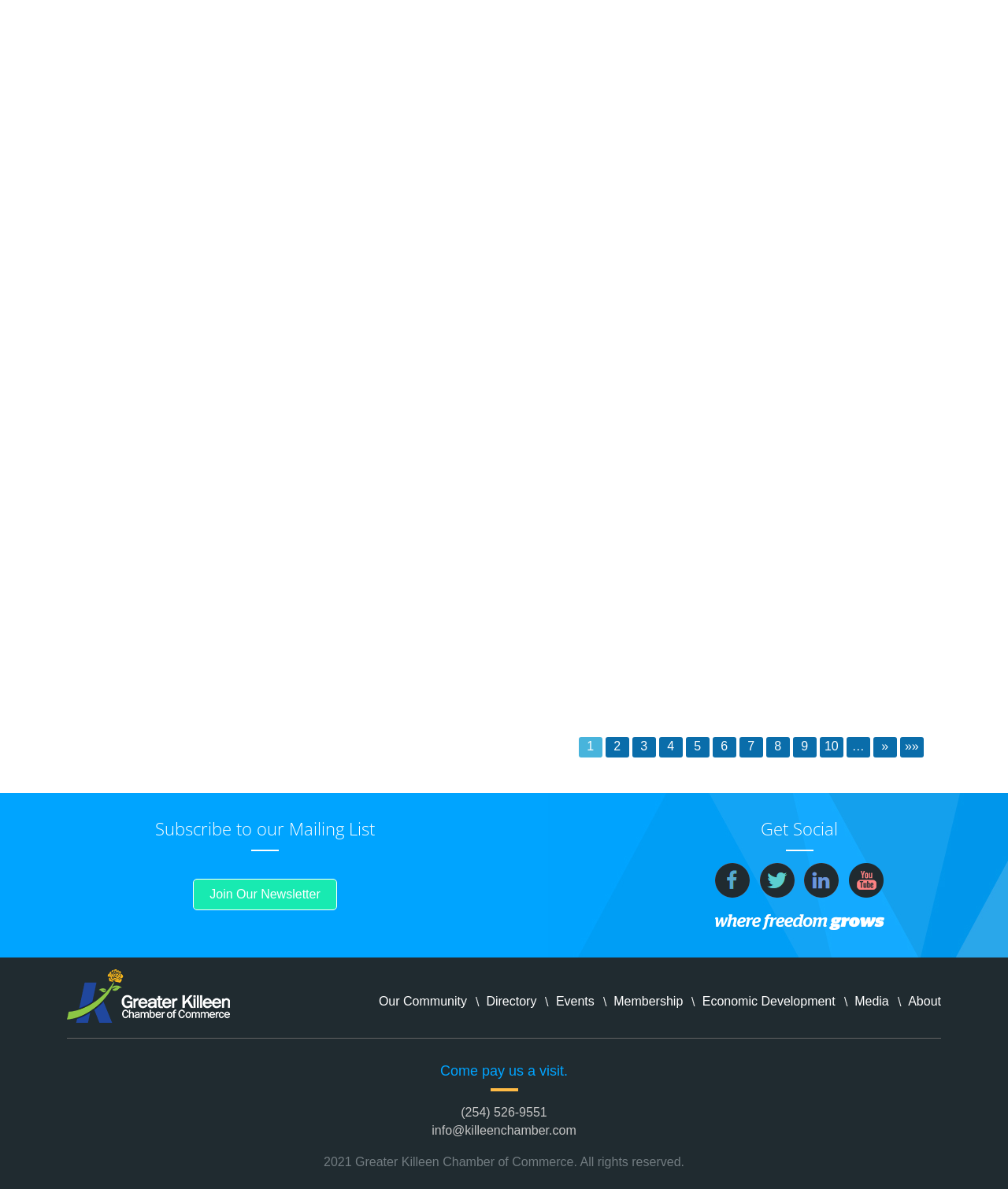Please find the bounding box coordinates of the element that you should click to achieve the following instruction: "Visit the Facebook page". The coordinates should be presented as four float numbers between 0 and 1: [left, top, right, bottom].

[0.71, 0.746, 0.744, 0.757]